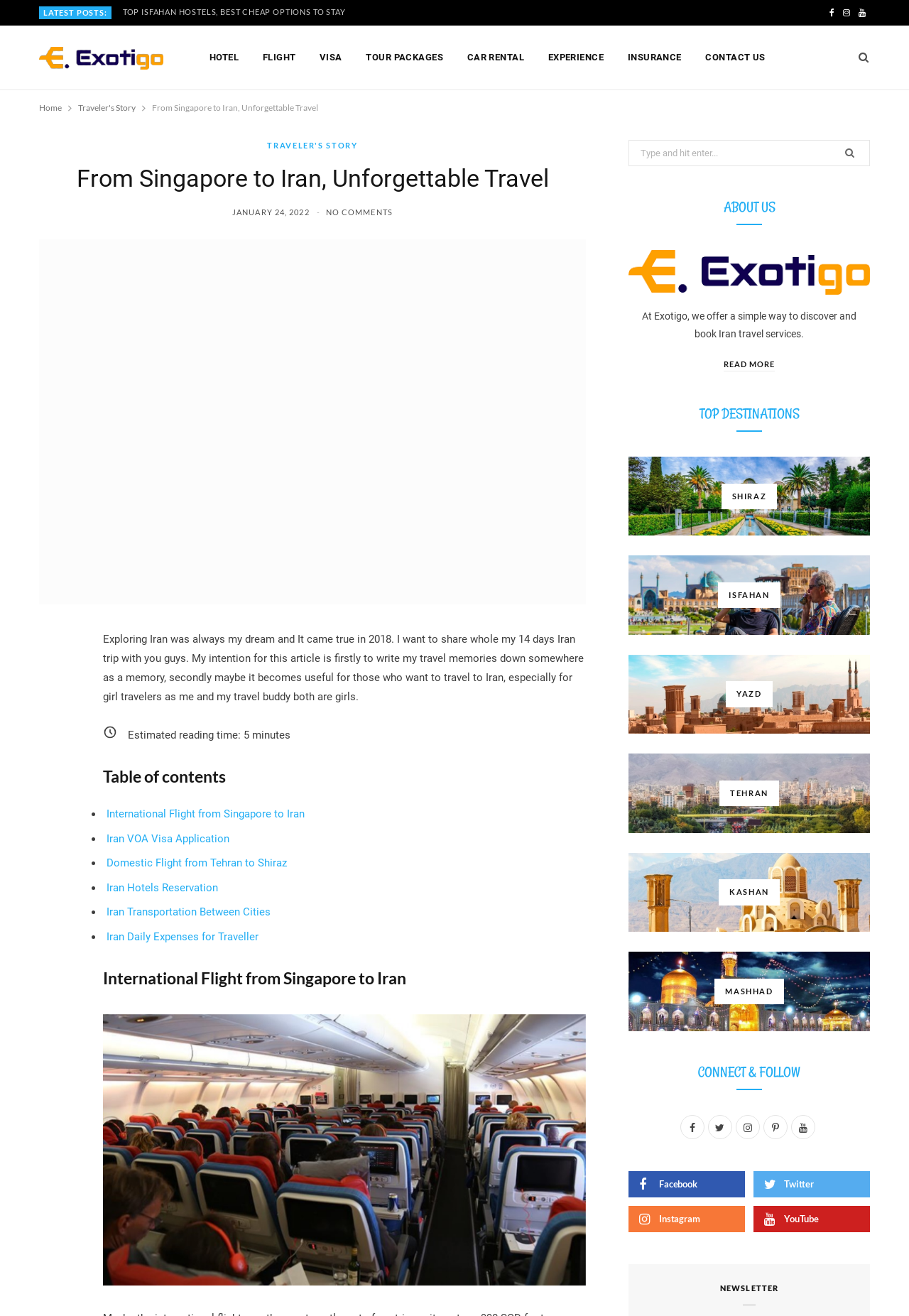Given the webpage screenshot, identify the bounding box of the UI element that matches this description: "Projects".

None